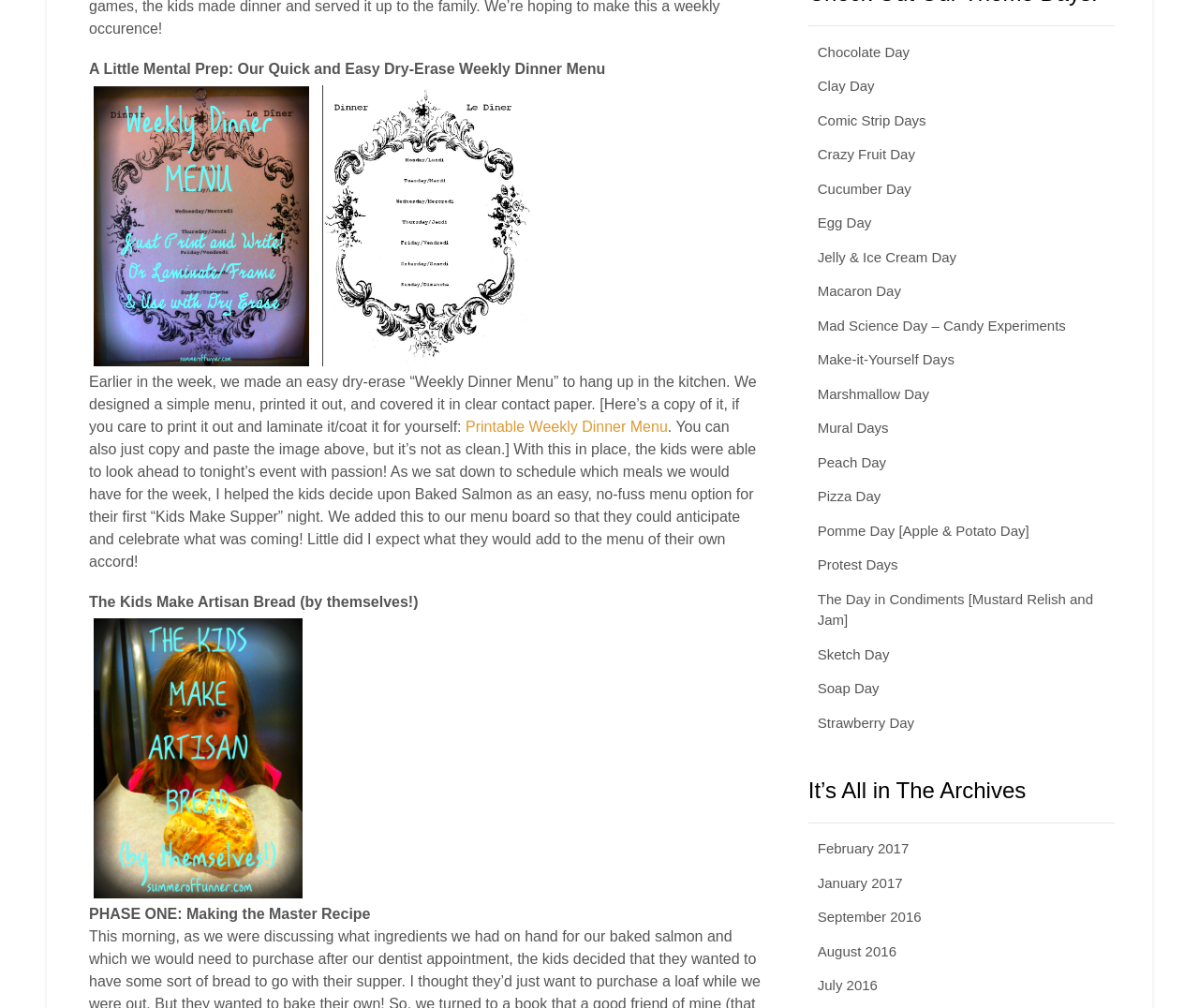Identify the bounding box for the UI element described as: "Jelly & Ice Cream Day". Ensure the coordinates are four float numbers between 0 and 1, formatted as [left, top, right, bottom].

[0.682, 0.247, 0.798, 0.263]